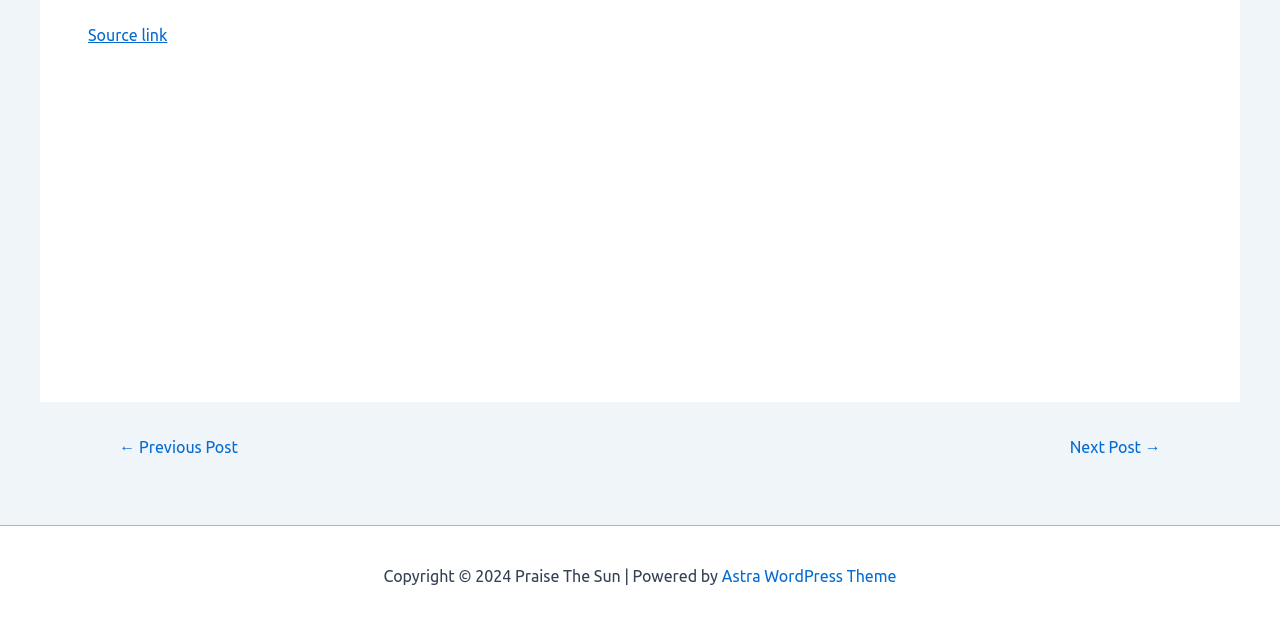Please determine the bounding box coordinates for the UI element described here. Use the format (top-left x, top-left y, bottom-right x, bottom-right y) with values bounded between 0 and 1: Next Post →

[0.817, 0.702, 0.926, 0.728]